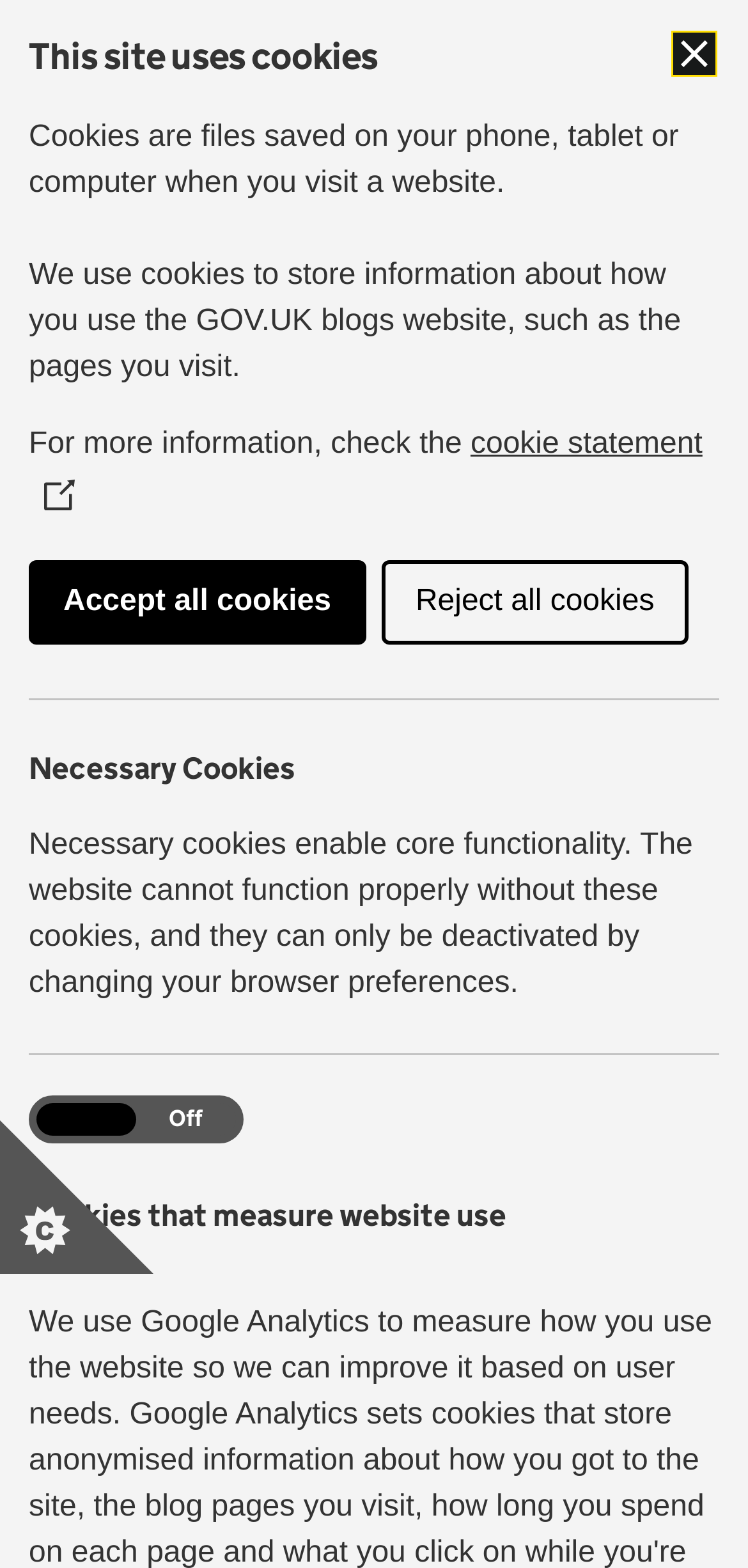Please provide the bounding box coordinates for the element that needs to be clicked to perform the instruction: "Read the blog post". The coordinates must consist of four float numbers between 0 and 1, formatted as [left, top, right, bottom].

[0.038, 0.569, 0.956, 0.641]